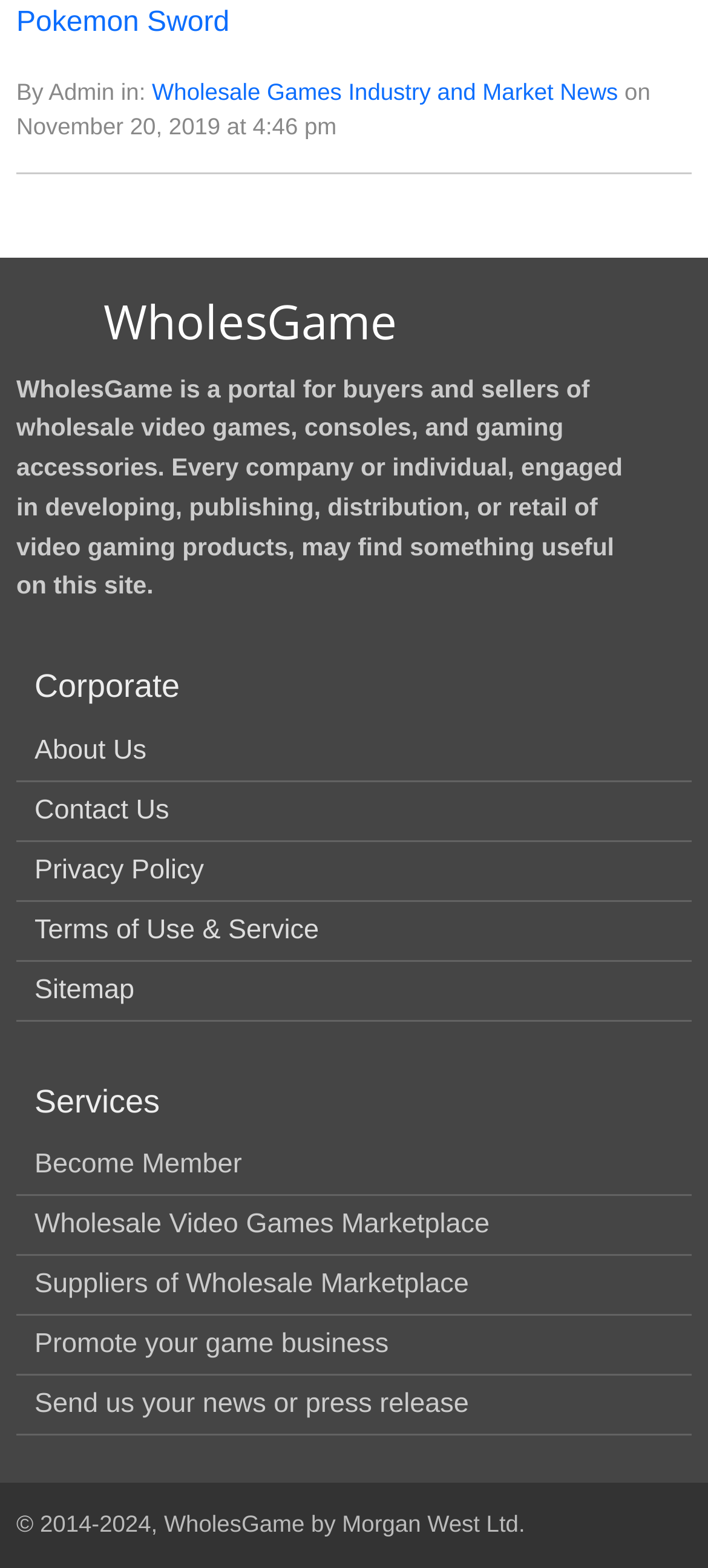Respond to the following question using a concise word or phrase: 
What is the copyright year range of the website?

2014-2024